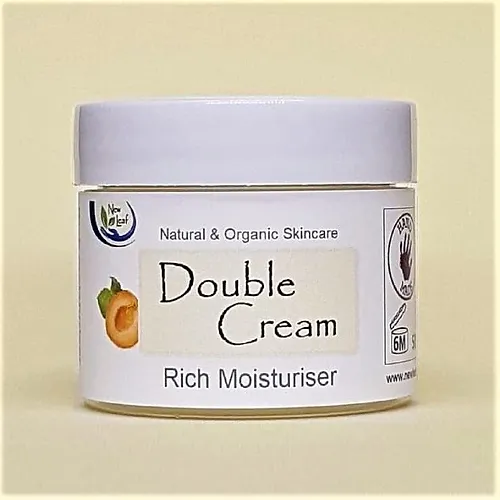What natural ingredient is illustrated on the label?
Provide a detailed and extensive answer to the question.

The label features a vibrant illustration of an apricot, which reflects the product's natural ingredients and appeals to those seeking organic skincare solutions.